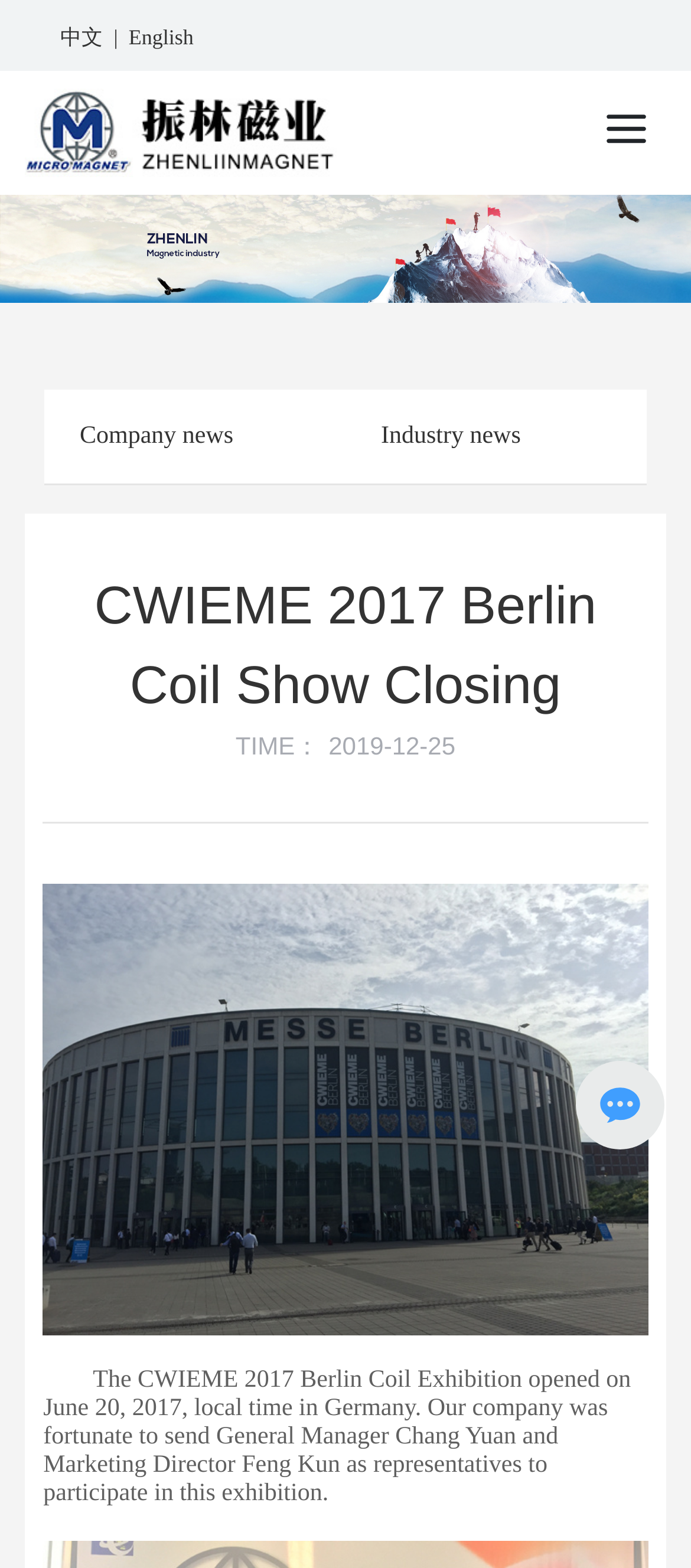Find the bounding box coordinates for the UI element whose description is: "Industry news". The coordinates should be four float numbers between 0 and 1, in the format [left, top, right, bottom].

[0.551, 0.27, 0.754, 0.287]